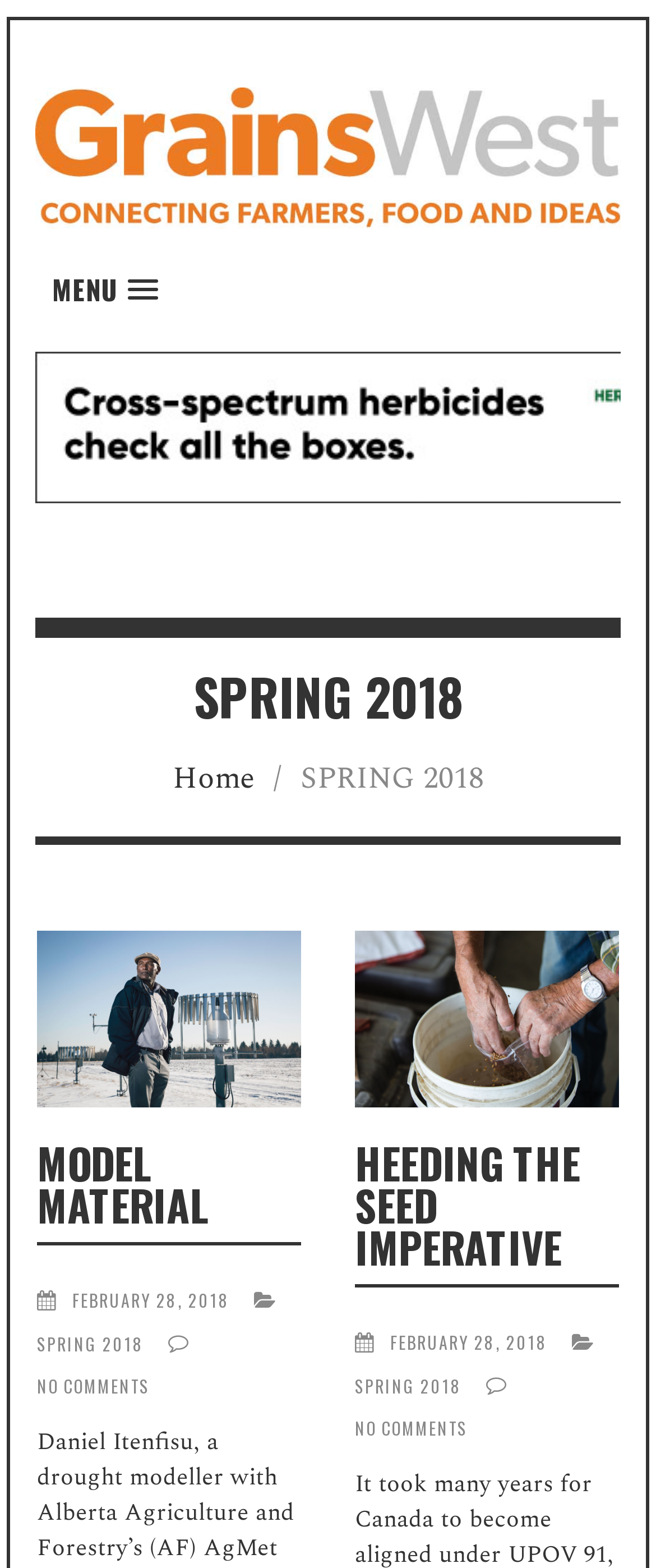Find the bounding box coordinates of the area that needs to be clicked in order to achieve the following instruction: "Go to the home page". The coordinates should be specified as four float numbers between 0 and 1, i.e., [left, top, right, bottom].

[0.263, 0.482, 0.388, 0.511]